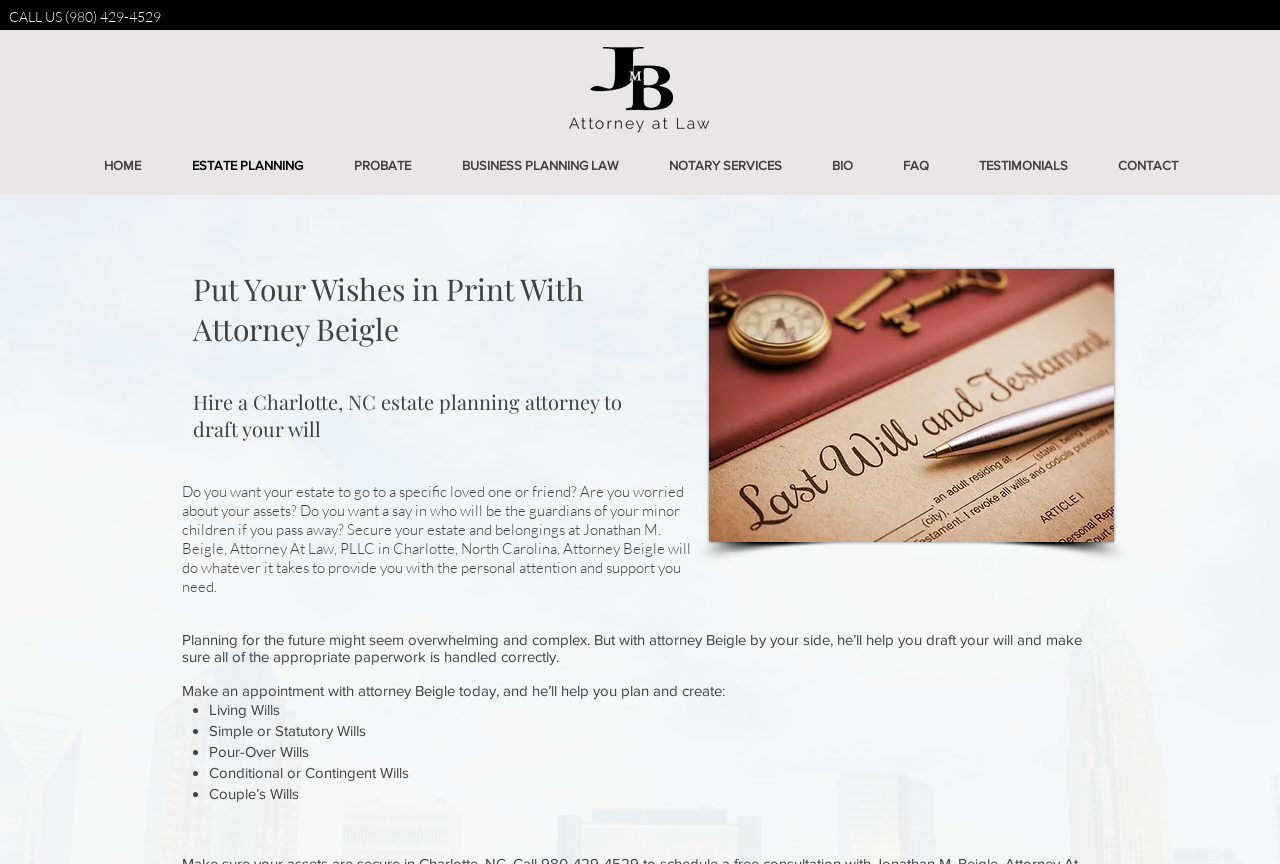What type of law does Attorney Beigle practice?
Give a single word or phrase as your answer by examining the image.

Estate planning